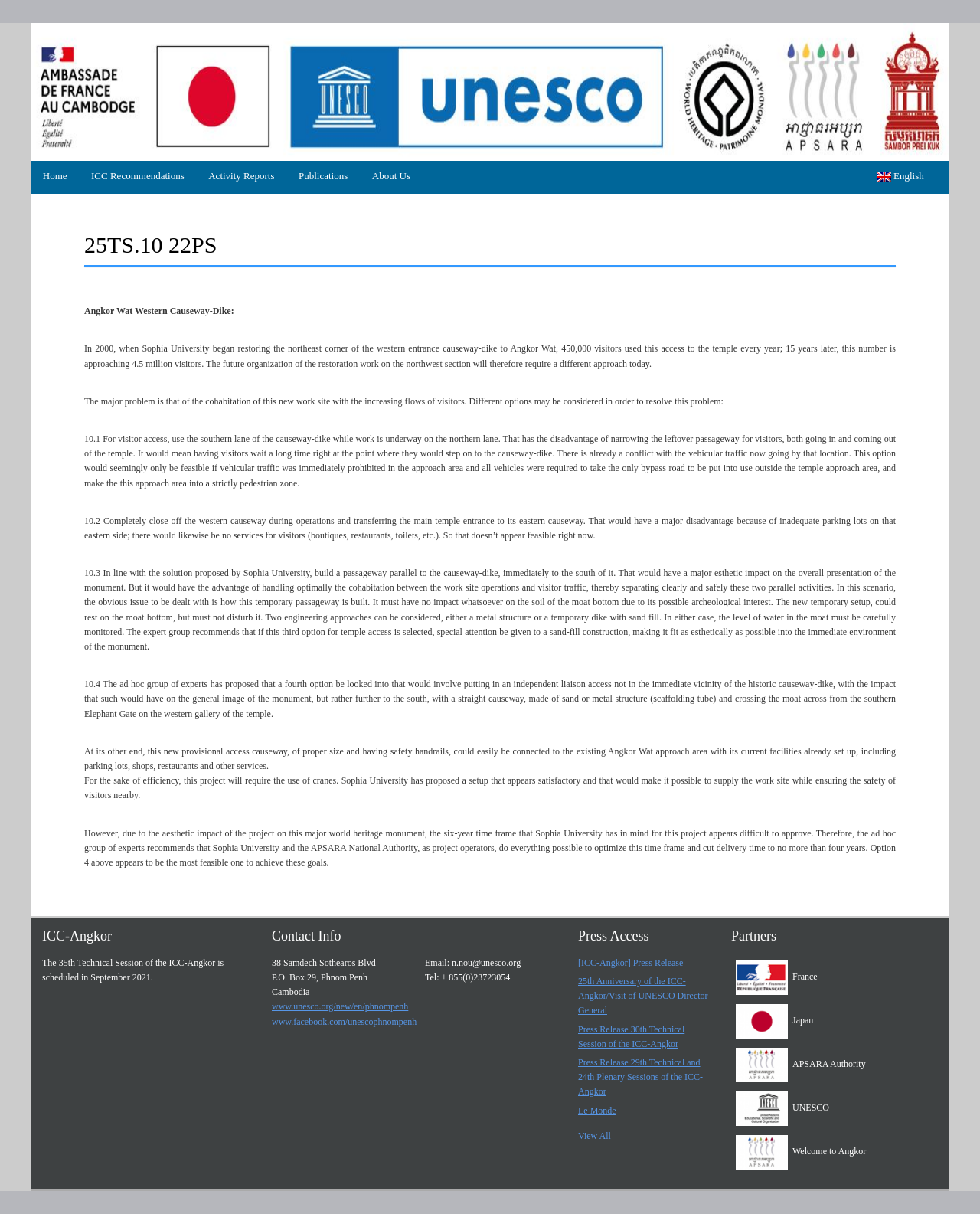How many partners are listed on the webpage?
Look at the image and answer with only one word or phrase.

5